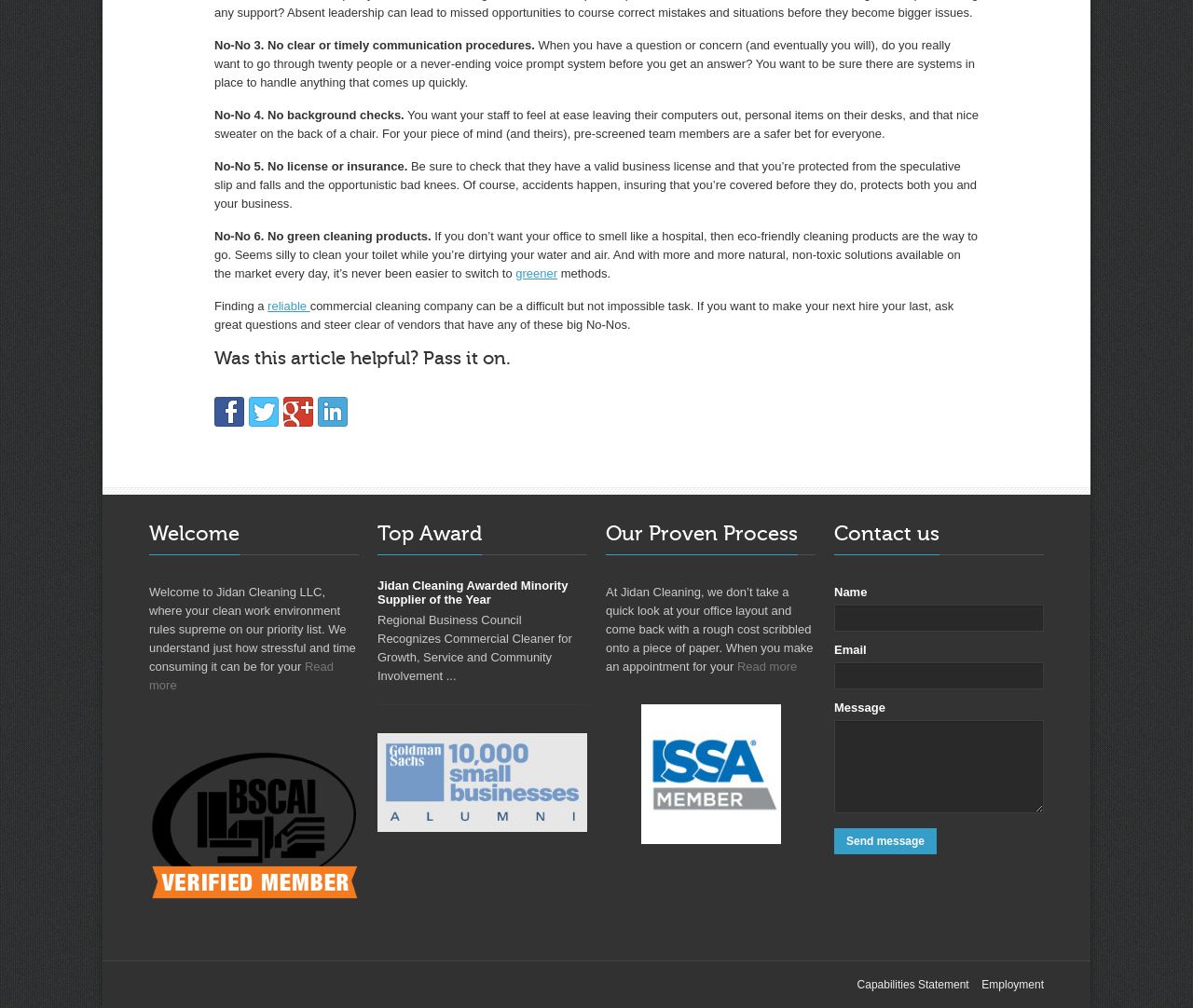Could you locate the bounding box coordinates for the section that should be clicked to accomplish this task: "View Plantation Shutters".

None